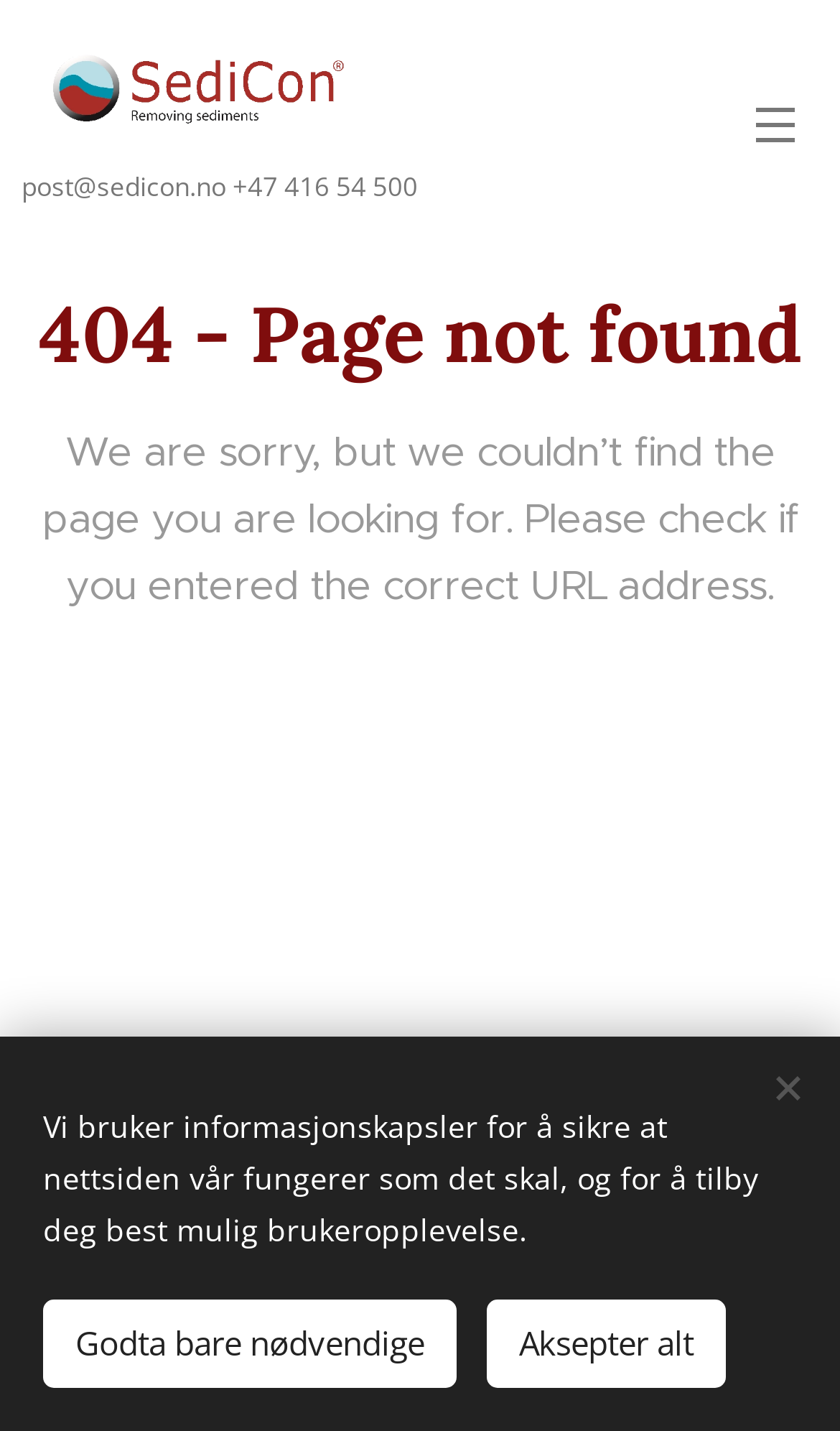Please provide a detailed answer to the question below based on the screenshot: 
What is the language currently selected?

I determined the currently selected language by looking at the static text element with the content 'English' which is not a link, unlike the other language options.